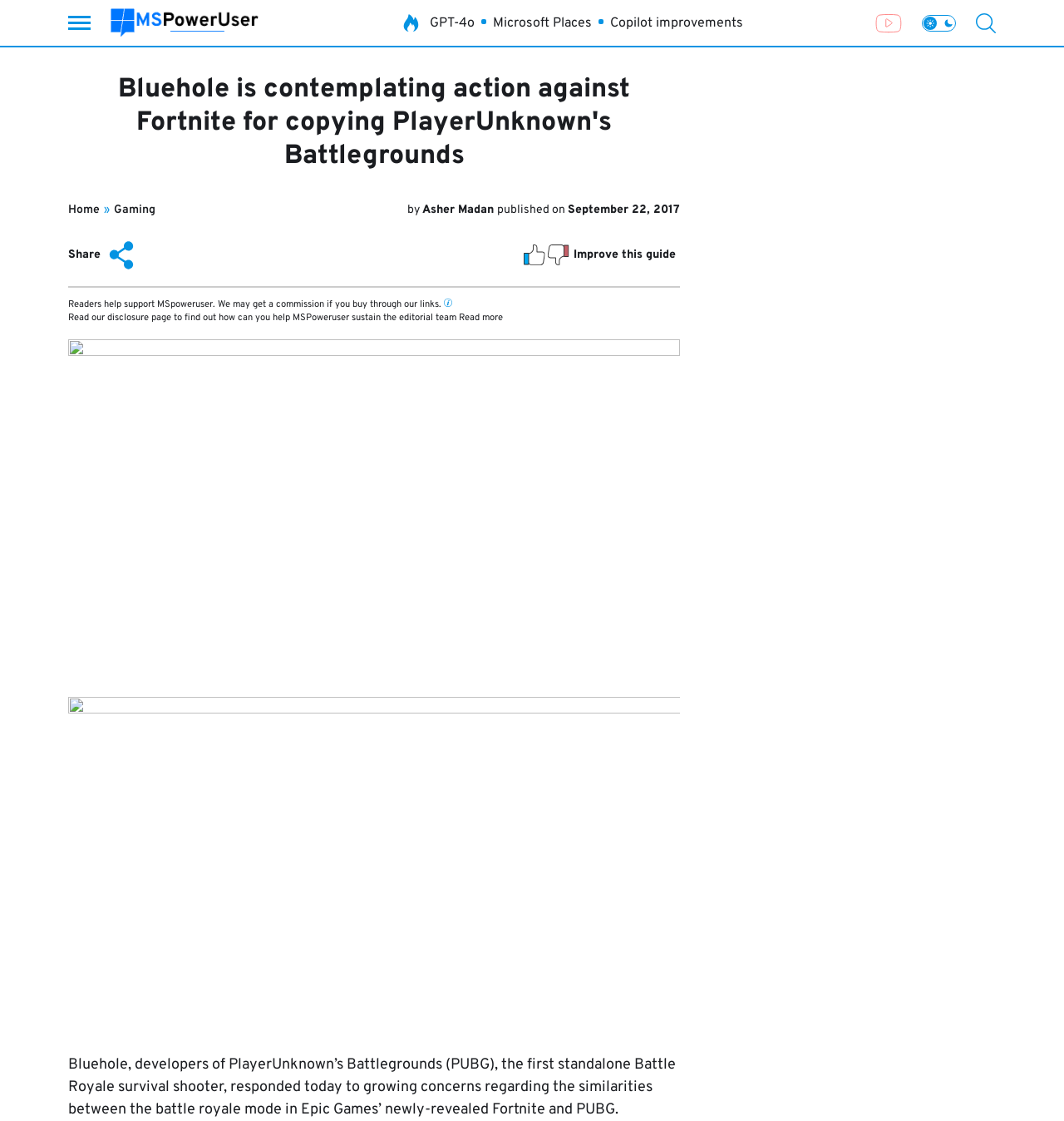Identify the bounding box coordinates for the UI element that matches this description: "title="Open search bar"".

[0.917, 0.011, 0.936, 0.029]